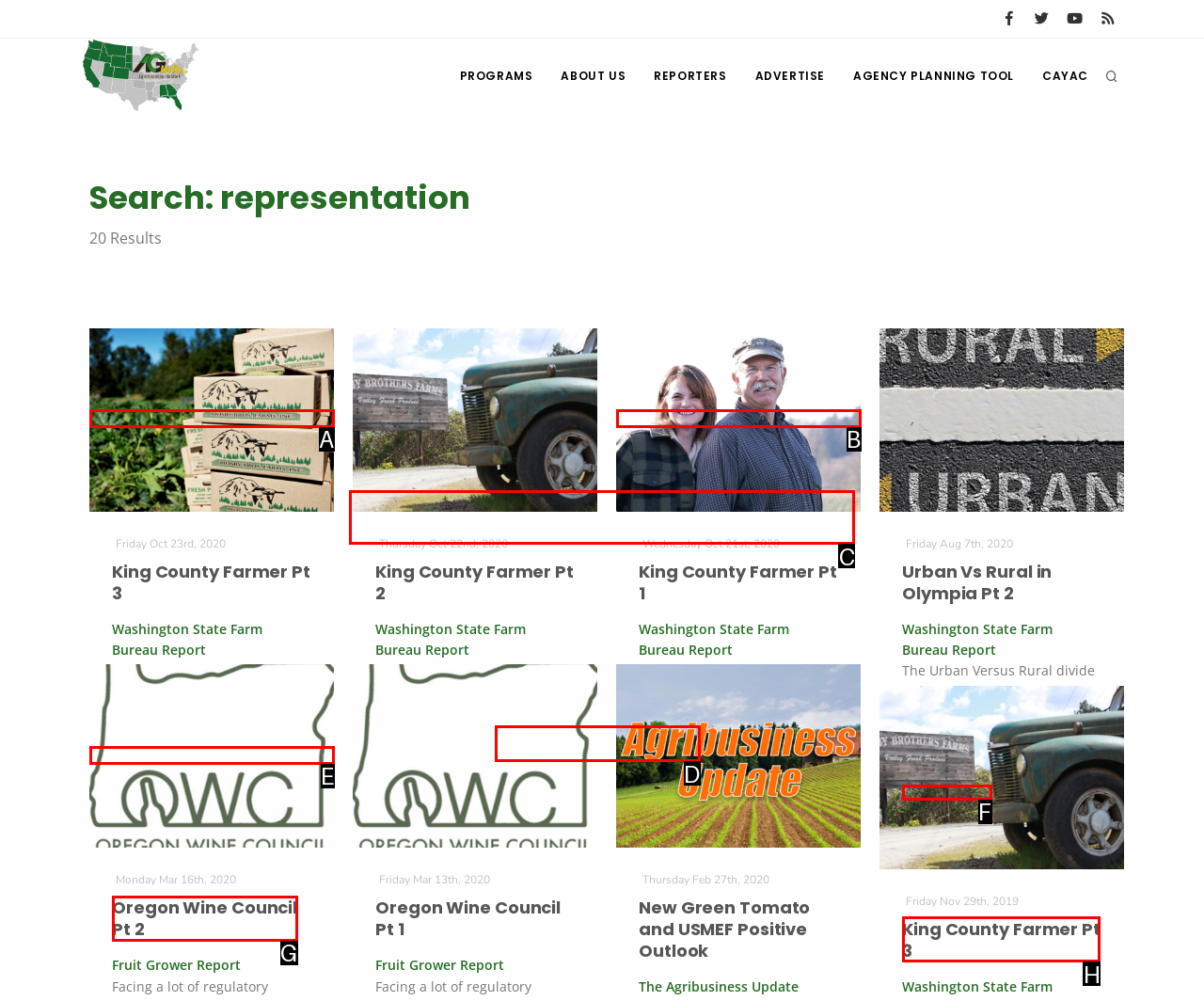Select the letter of the option that should be clicked to achieve the specified task: Read the 'What is security control reporting plan in RMF?' article. Respond with just the letter.

None